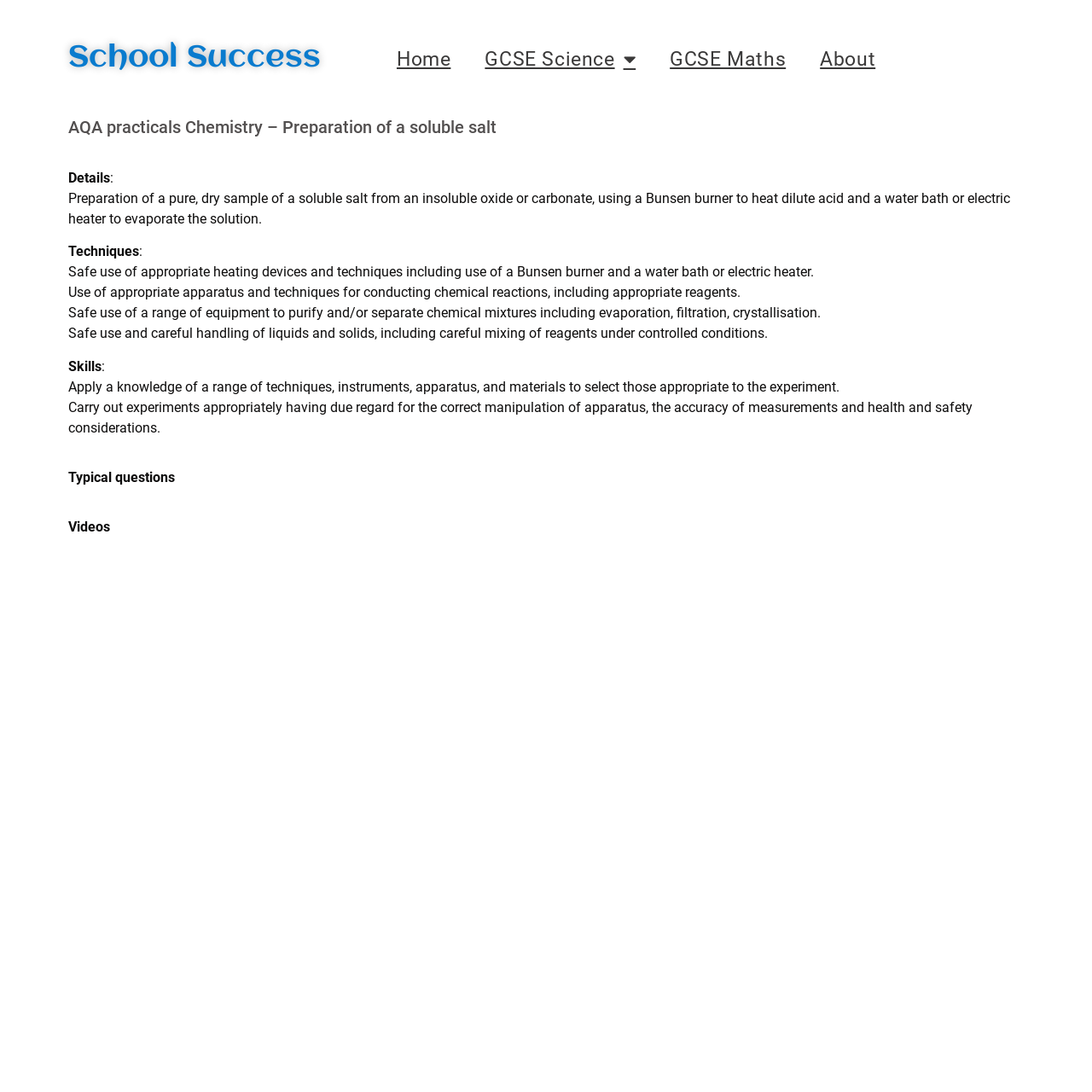Provide the bounding box coordinates for the UI element that is described as: "About me".

None